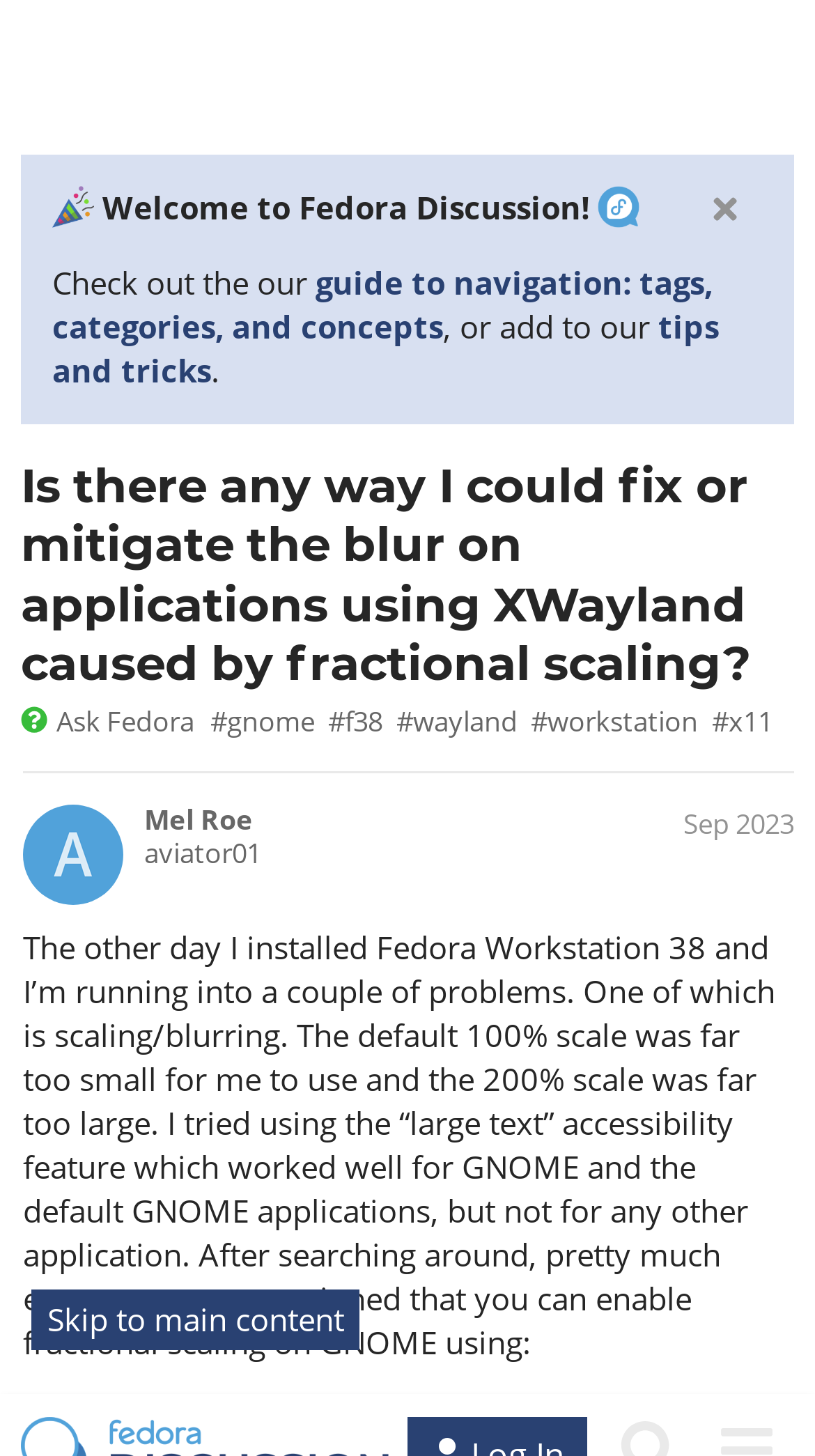How many replies does the post have?
Give a detailed explanation using the information visible in the image.

The post has 1 reply, as indicated by the button 'This post has 1 reply'.